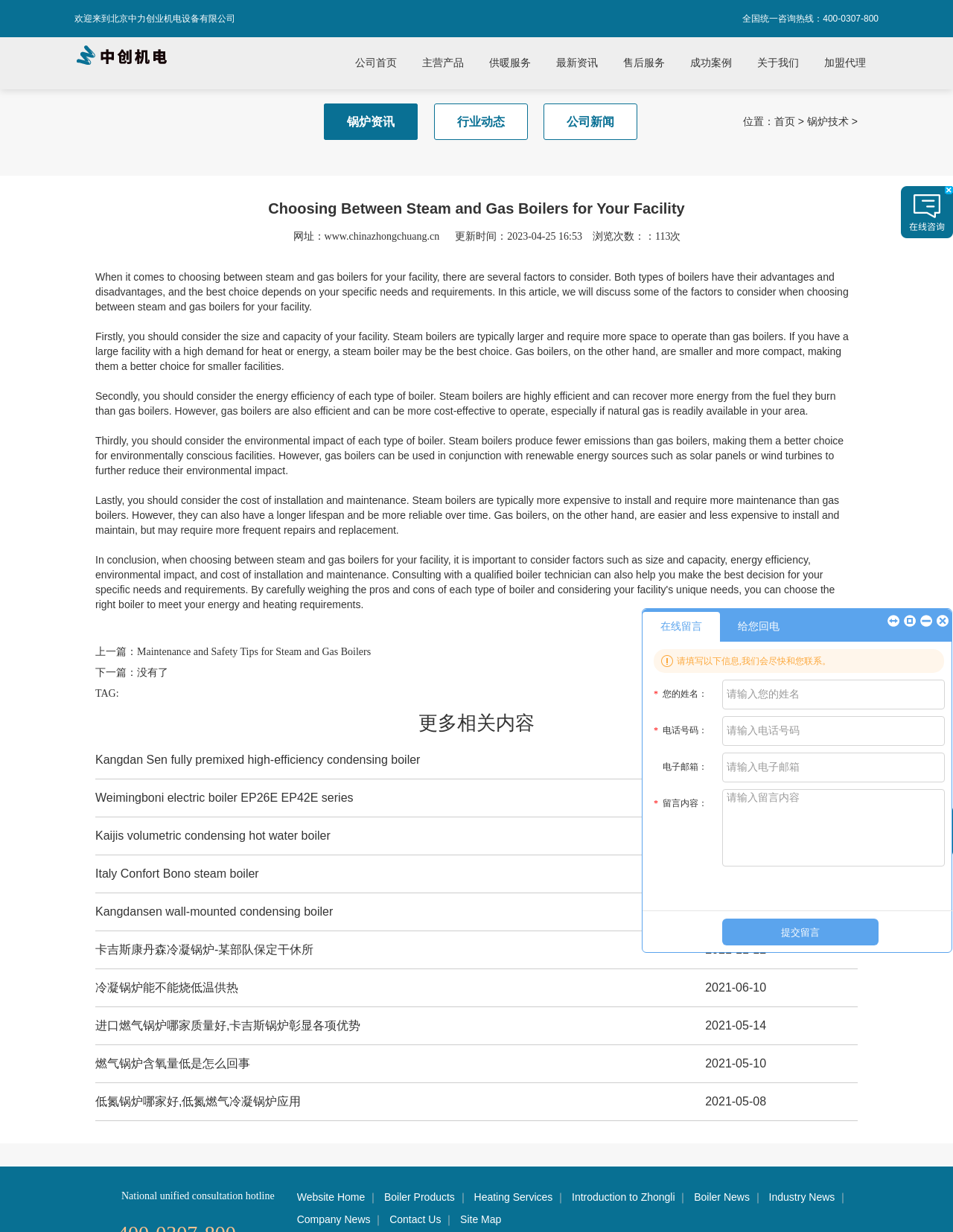Identify the bounding box coordinates for the element you need to click to achieve the following task: "Visit Twitter page". Provide the bounding box coordinates as four float numbers between 0 and 1, in the form [left, top, right, bottom].

None